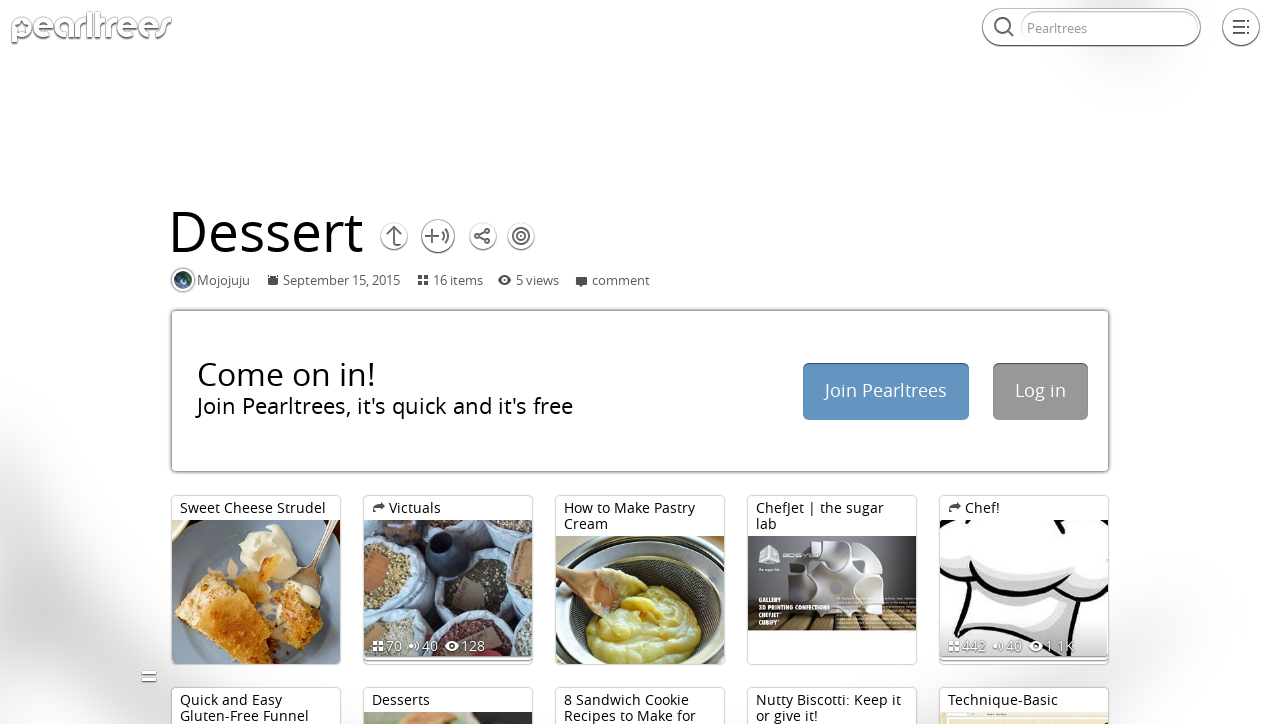What type of content is organized on this webpage?
Refer to the image and give a detailed answer to the query.

The webpage contains a collection of dessert recipes, including 'Sweet Cheese Strudel', 'How to Make Pastry Cream', and others, indicating that the webpage is used to organize and display dessert recipes.